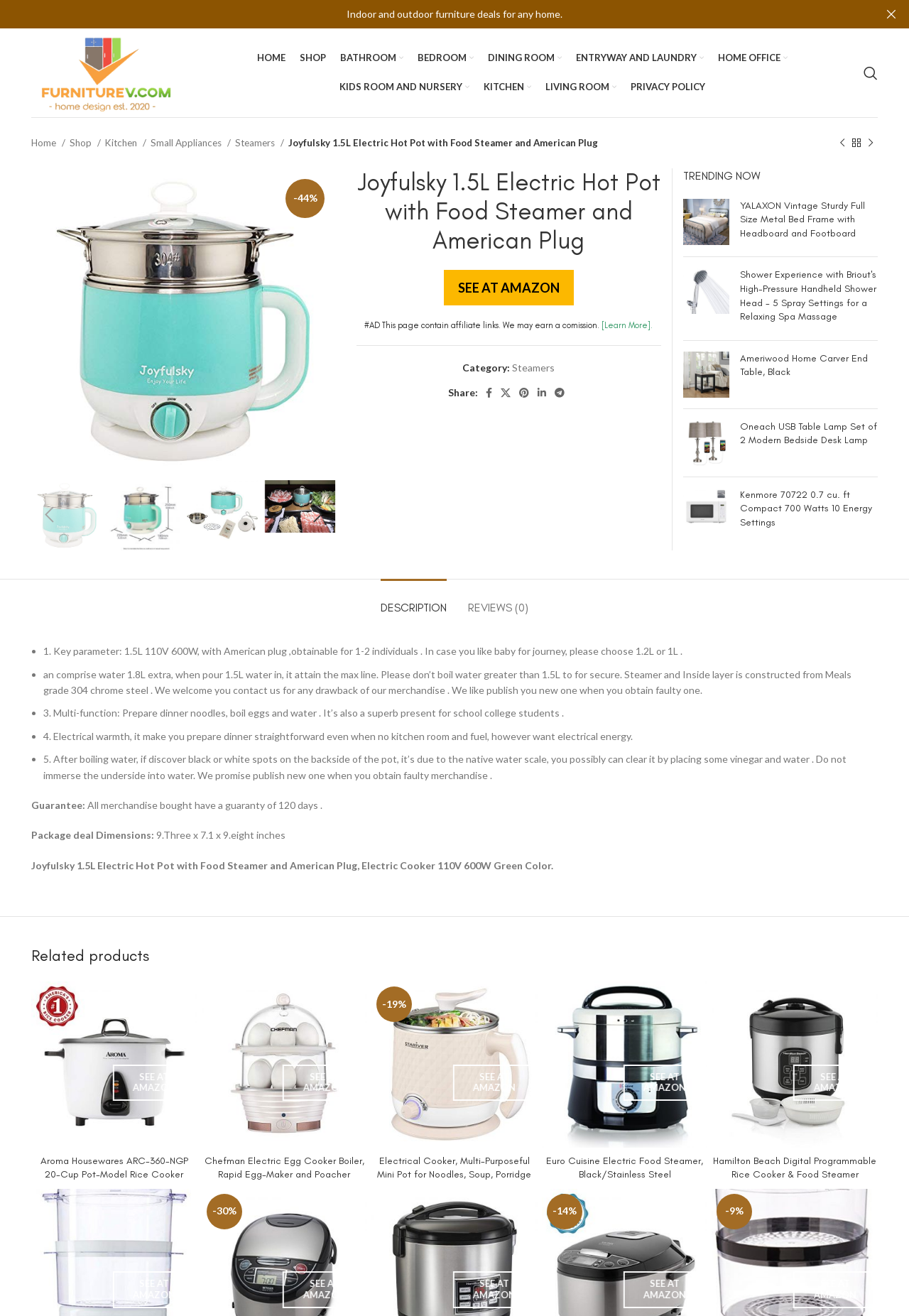What is the discount percentage?
Using the image, answer in one word or phrase.

-44%